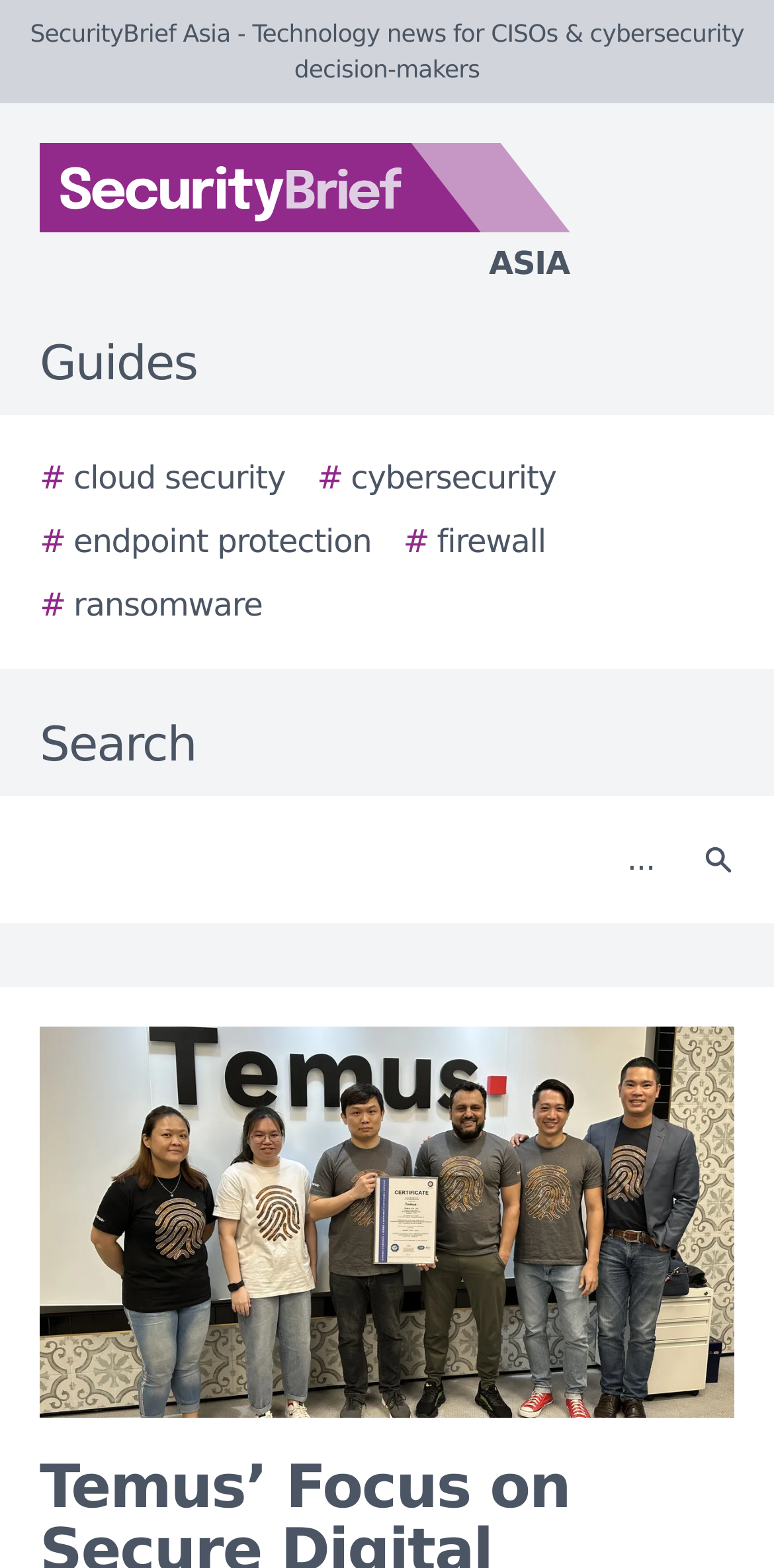How many images are there in the logo section?
Please provide a full and detailed response to the question.

I counted the number of image elements in the logo section, which is the 'SecurityBrief Asia logo' image.